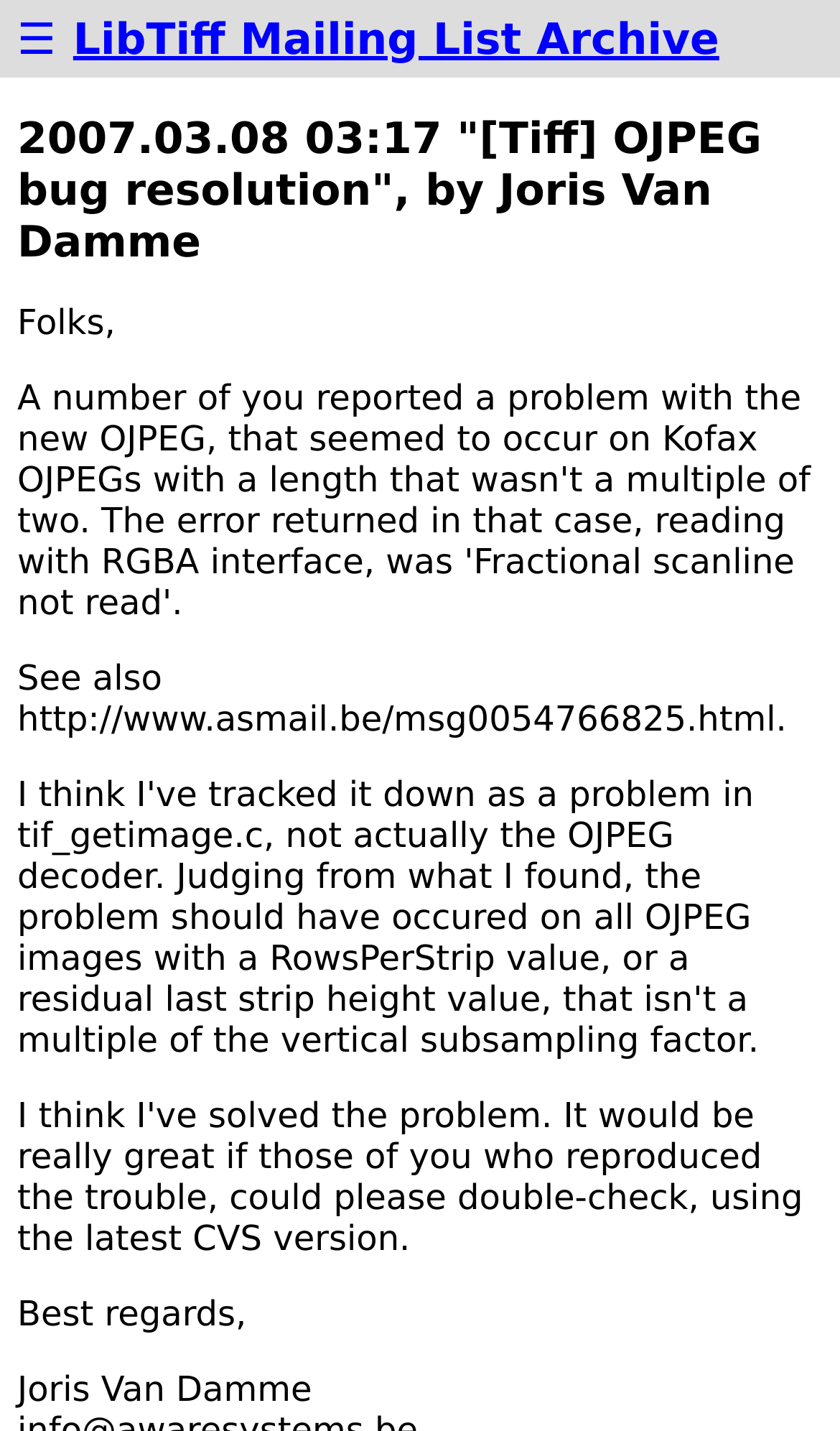Your task is to find and give the main heading text of the webpage.

2007.03.08 03:17 "[Tiff] OJPEG bug resolution", by Joris Van Damme